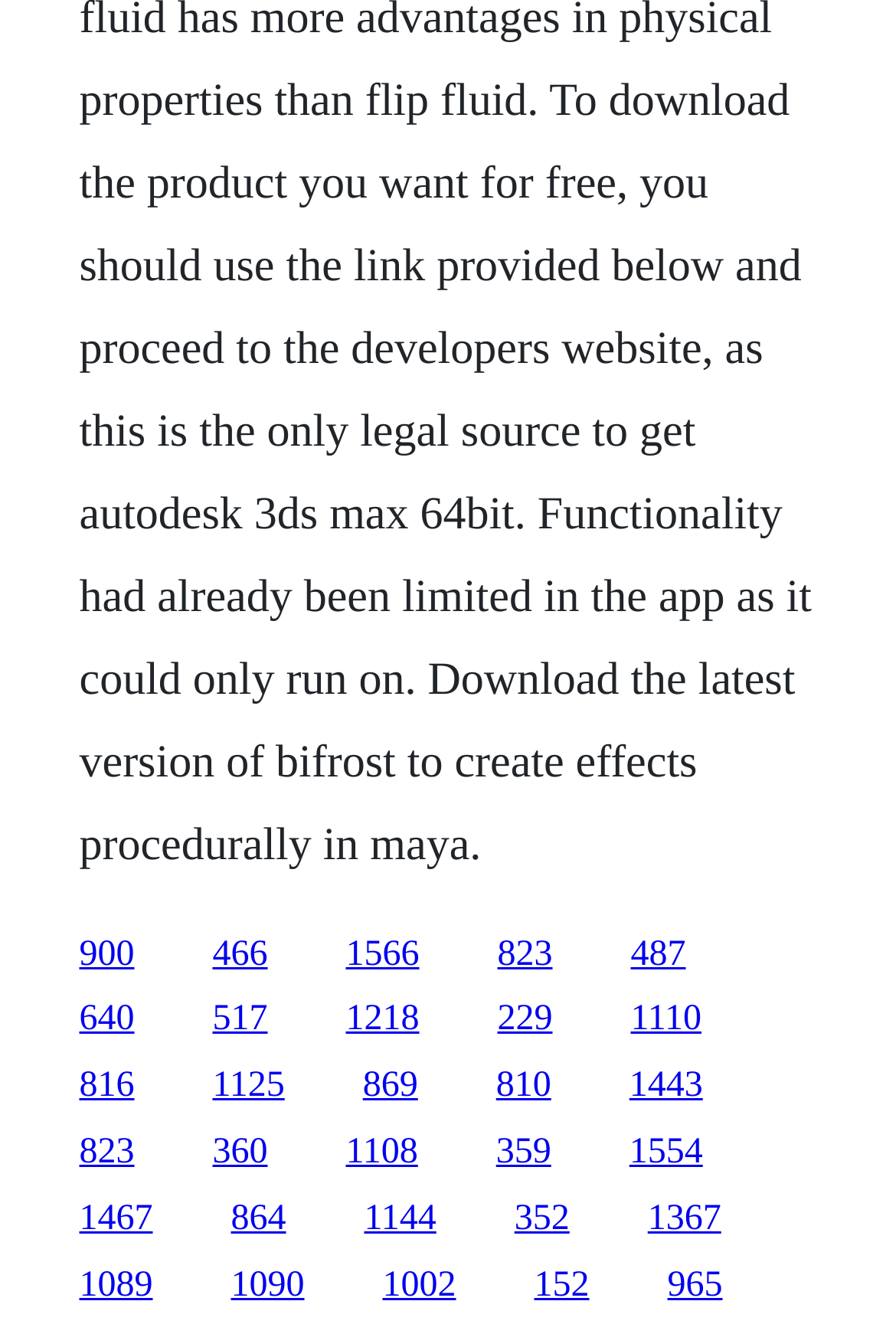Please locate the bounding box coordinates for the element that should be clicked to achieve the following instruction: "go to the fifth link". Ensure the coordinates are given as four float numbers between 0 and 1, i.e., [left, top, right, bottom].

[0.704, 0.748, 0.765, 0.777]